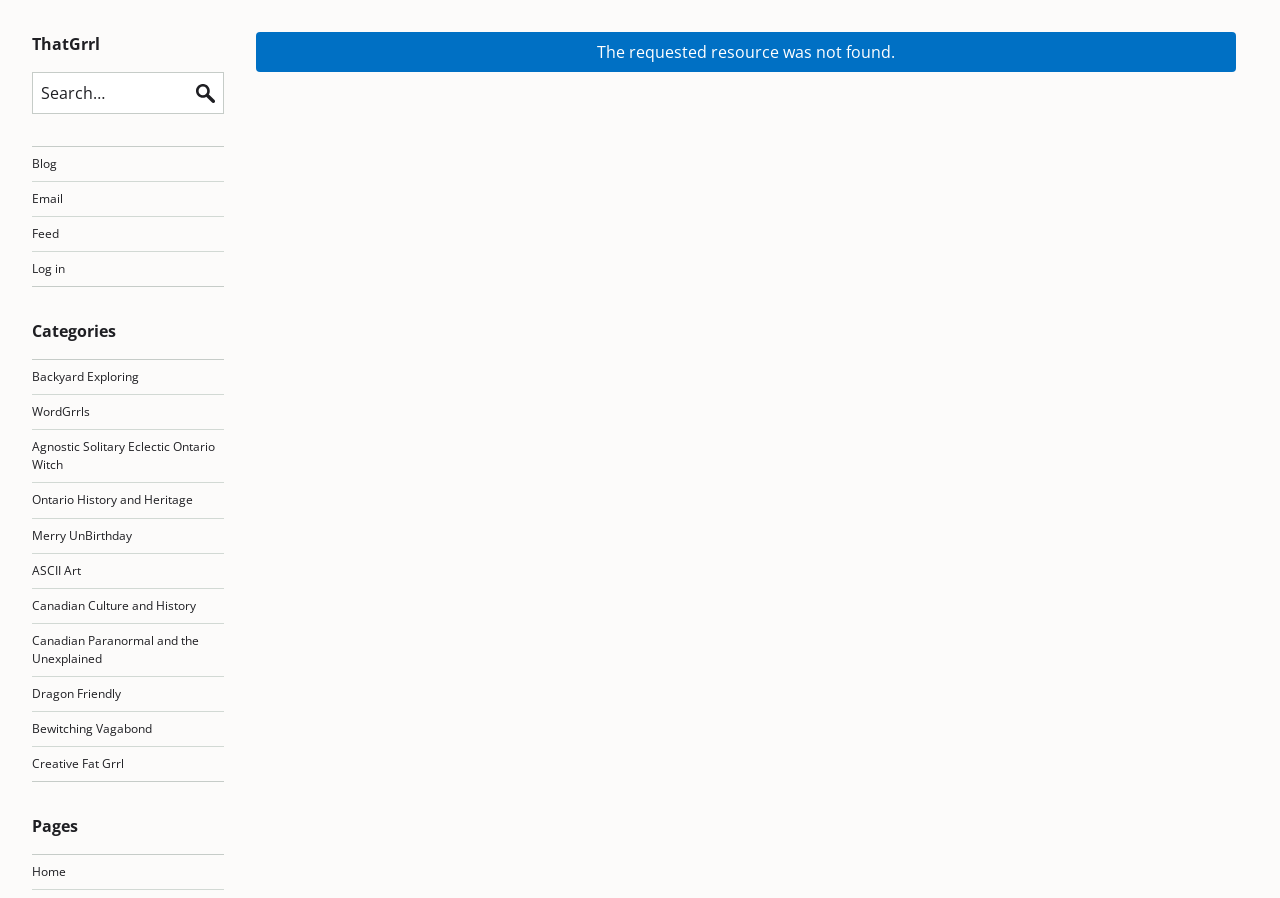With reference to the image, please provide a detailed answer to the following question: How many links are under the 'Categories' section?

The 'Categories' section has a heading element with a bounding box coordinate of [0.025, 0.356, 0.175, 0.382] and contains 11 link elements with bounding box coordinates ranging from [0.025, 0.41, 0.109, 0.429] to [0.025, 0.841, 0.097, 0.86].